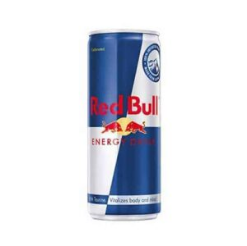Reply to the question below using a single word or brief phrase:
What is the purpose of Red Bull Energy Drink?

Boost energy and enhance mental performance